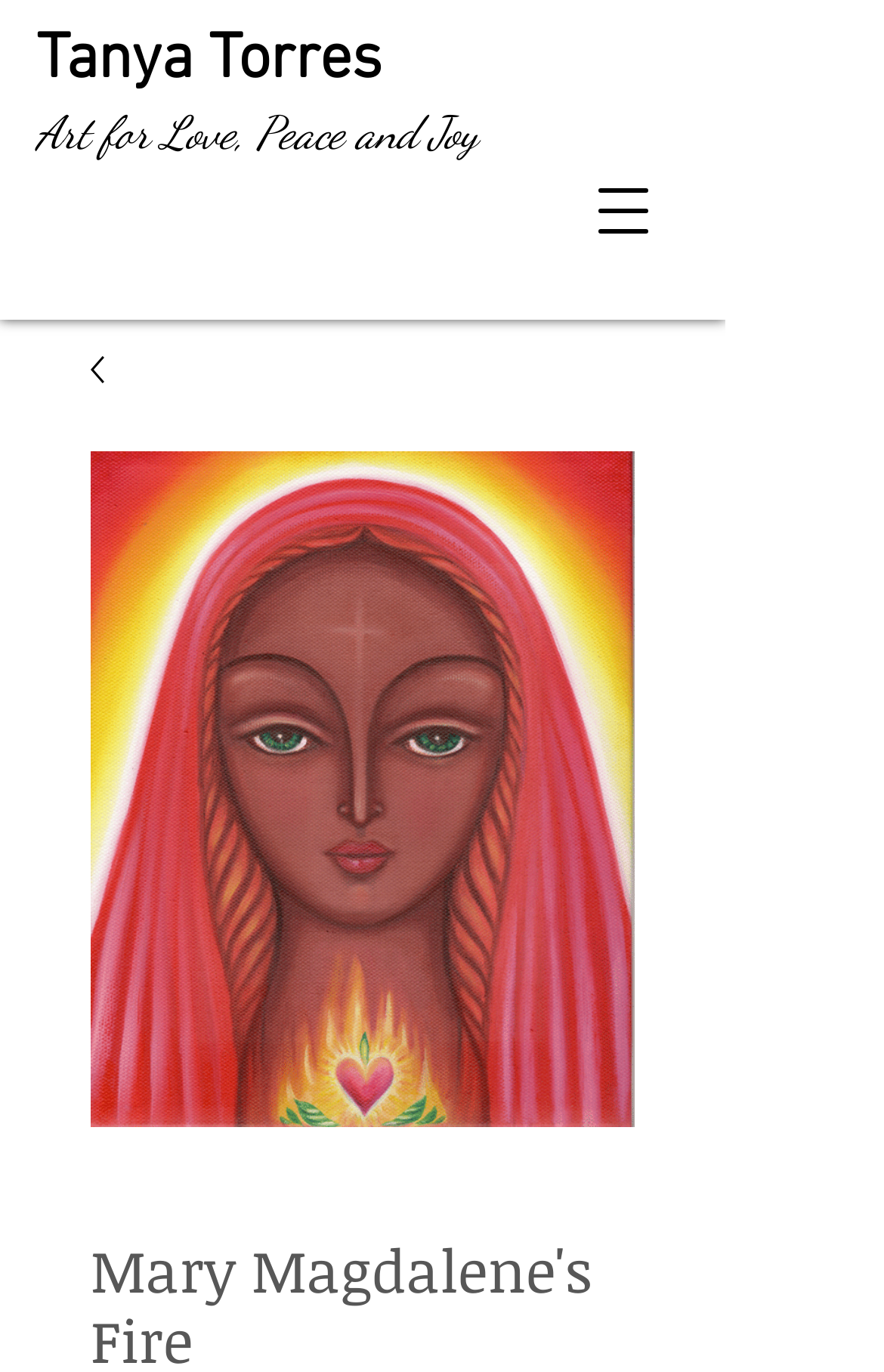Please find and provide the title of the webpage.

Tanya Torres  
Art for Love, Peace and Joy